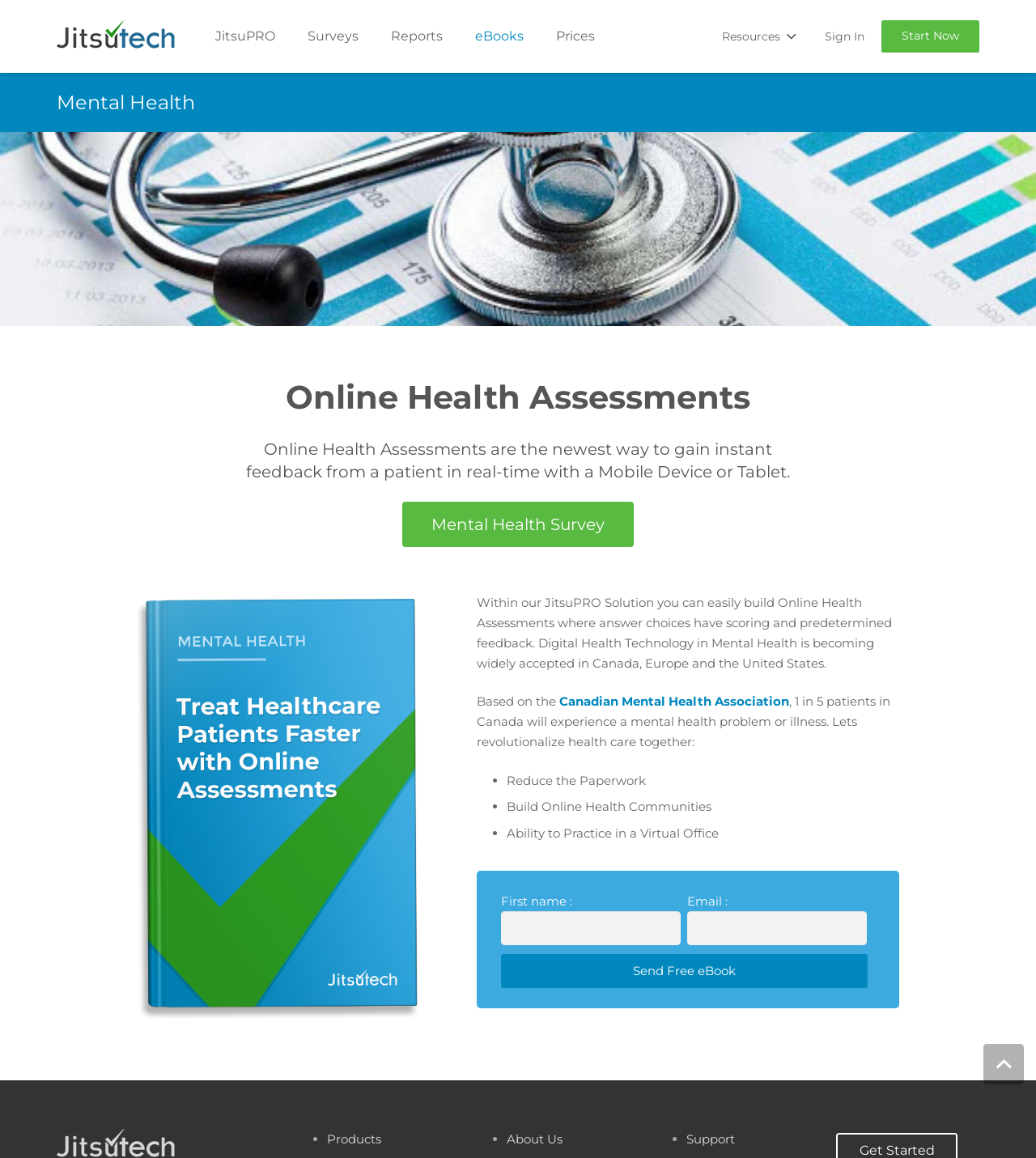What is the name of the platform?
Refer to the image and provide a concise answer in one word or phrase.

JitsuPRO